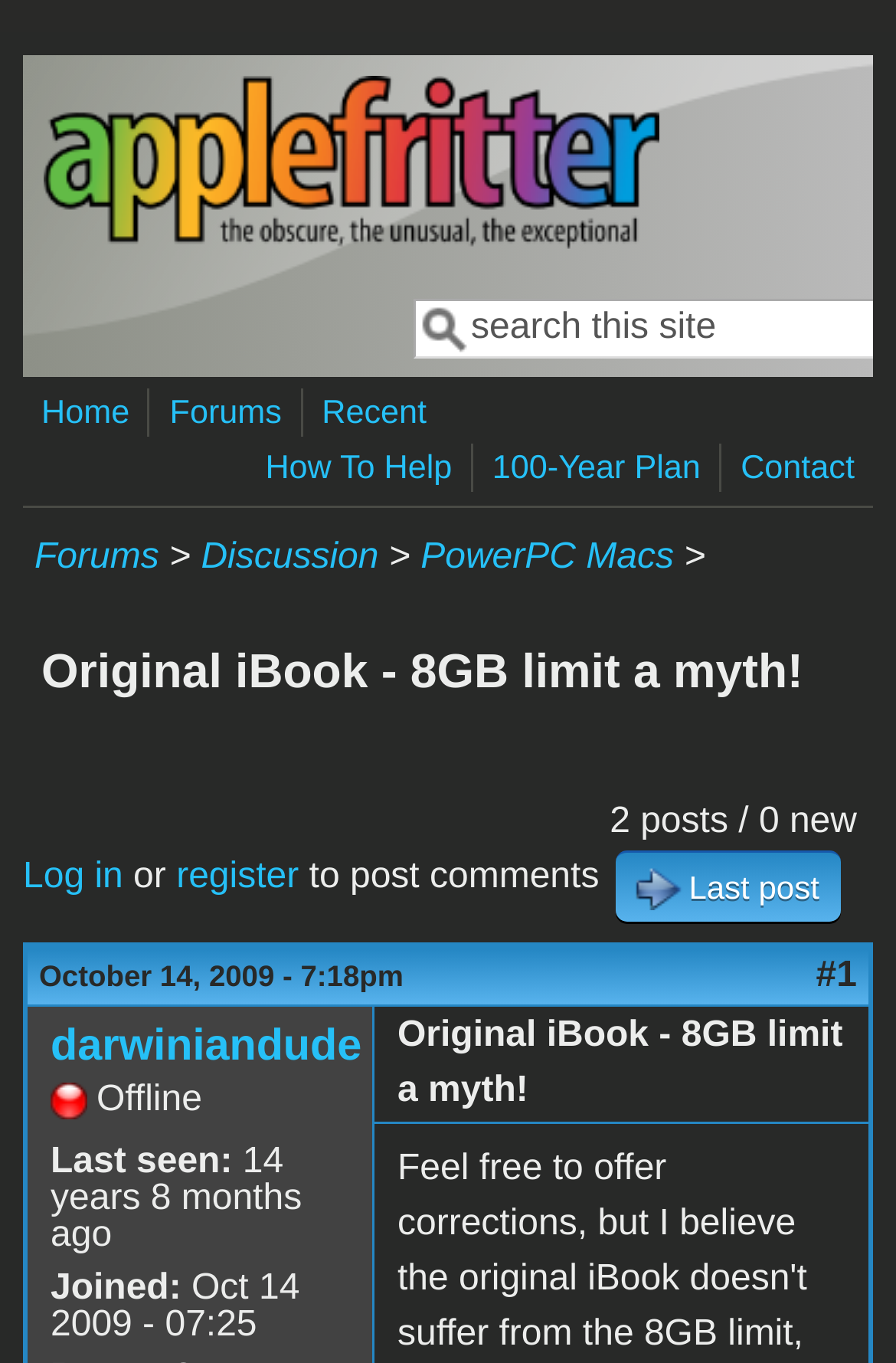Determine the bounding box coordinates of the element that should be clicked to execute the following command: "View forums".

[0.179, 0.287, 0.325, 0.32]